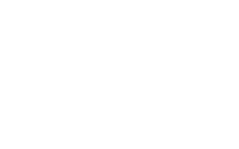What is the primary purpose of the Catamaran Baikal 35 Expedition?
Provide an in-depth and detailed answer to the question.

The caption describes the Catamaran Baikal 35 Expedition as an 'expedition vessel', suggesting that its primary purpose is for adventure and exploration on the water.